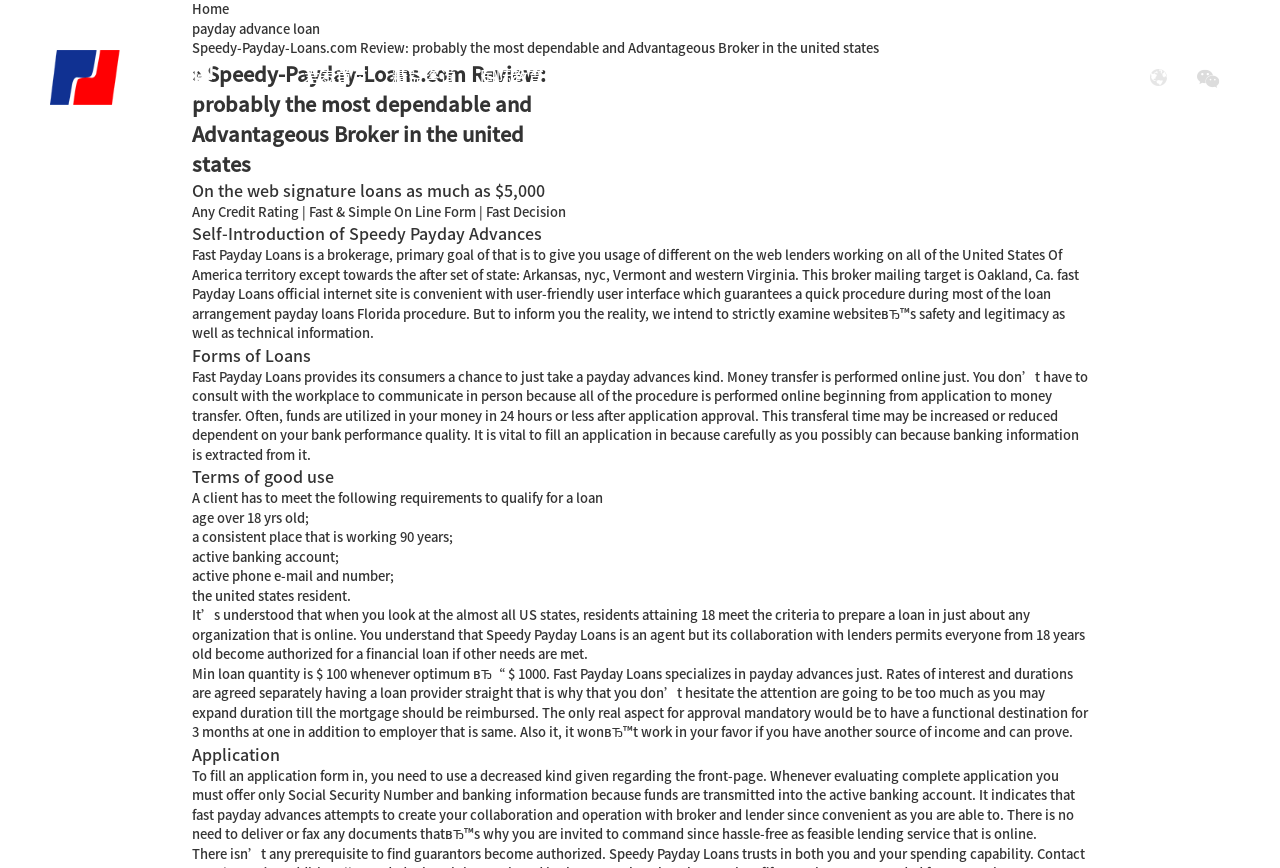Locate the bounding box coordinates of the item that should be clicked to fulfill the instruction: "Learn about 社会责任".

[0.7, 0.063, 0.75, 0.115]